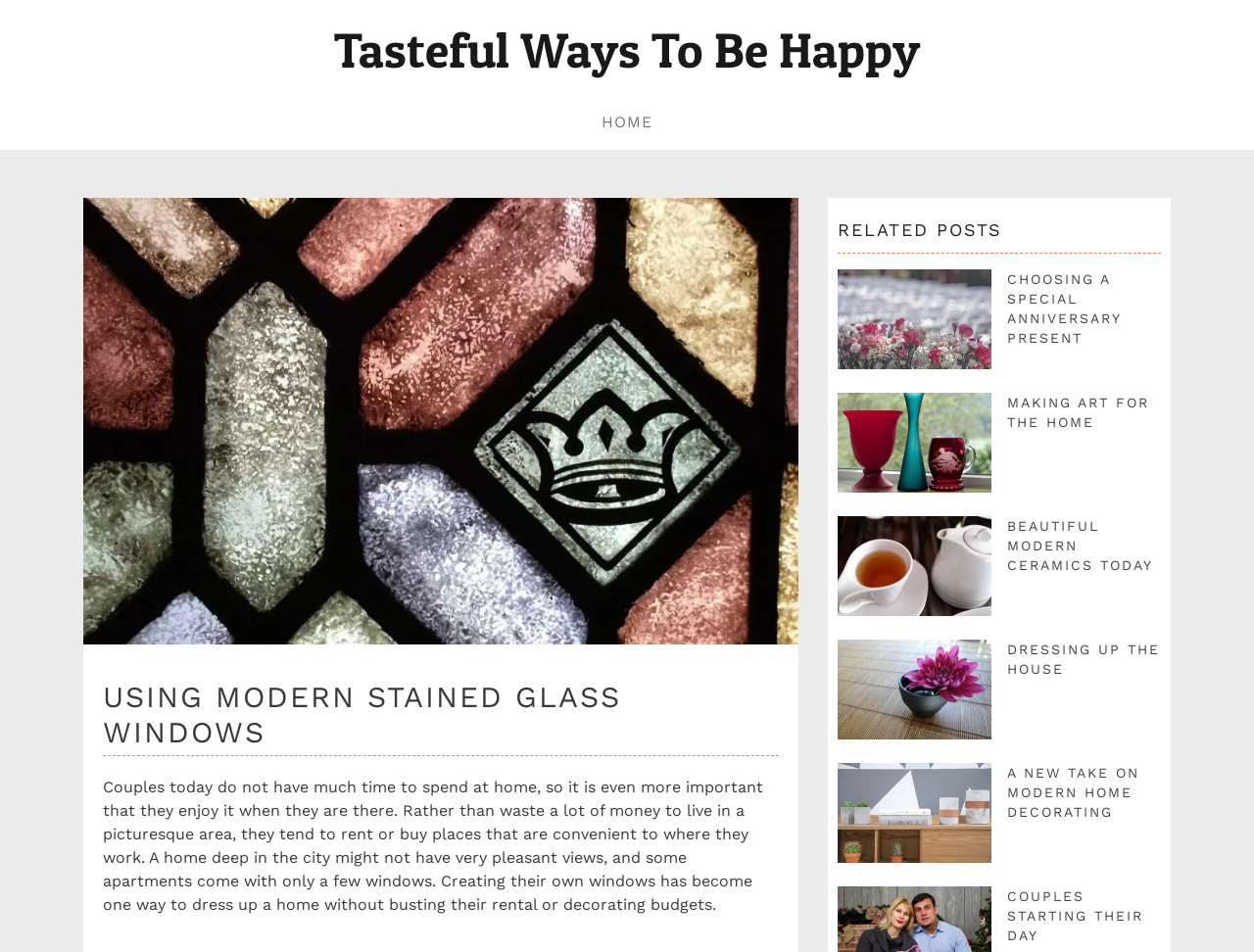Identify the bounding box coordinates of the section that should be clicked to achieve the task described: "Read the article about making art for the home".

[0.803, 0.414, 0.916, 0.451]